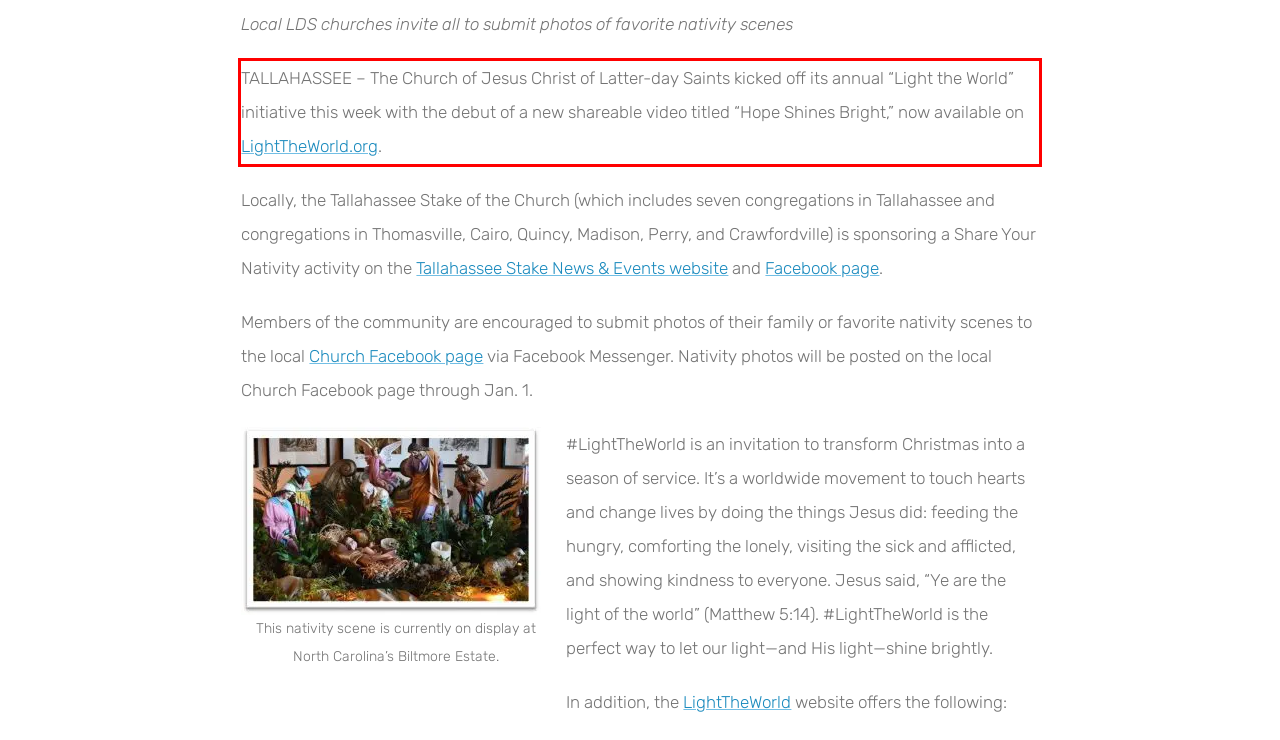Given the screenshot of the webpage, identify the red bounding box, and recognize the text content inside that red bounding box.

TALLAHASSEE – The Church of Jesus Christ of Latter-day Saints kicked off its annual “Light the World” initiative this week with the debut of a new shareable video titled “Hope Shines Bright,” now available on LightTheWorld.org.